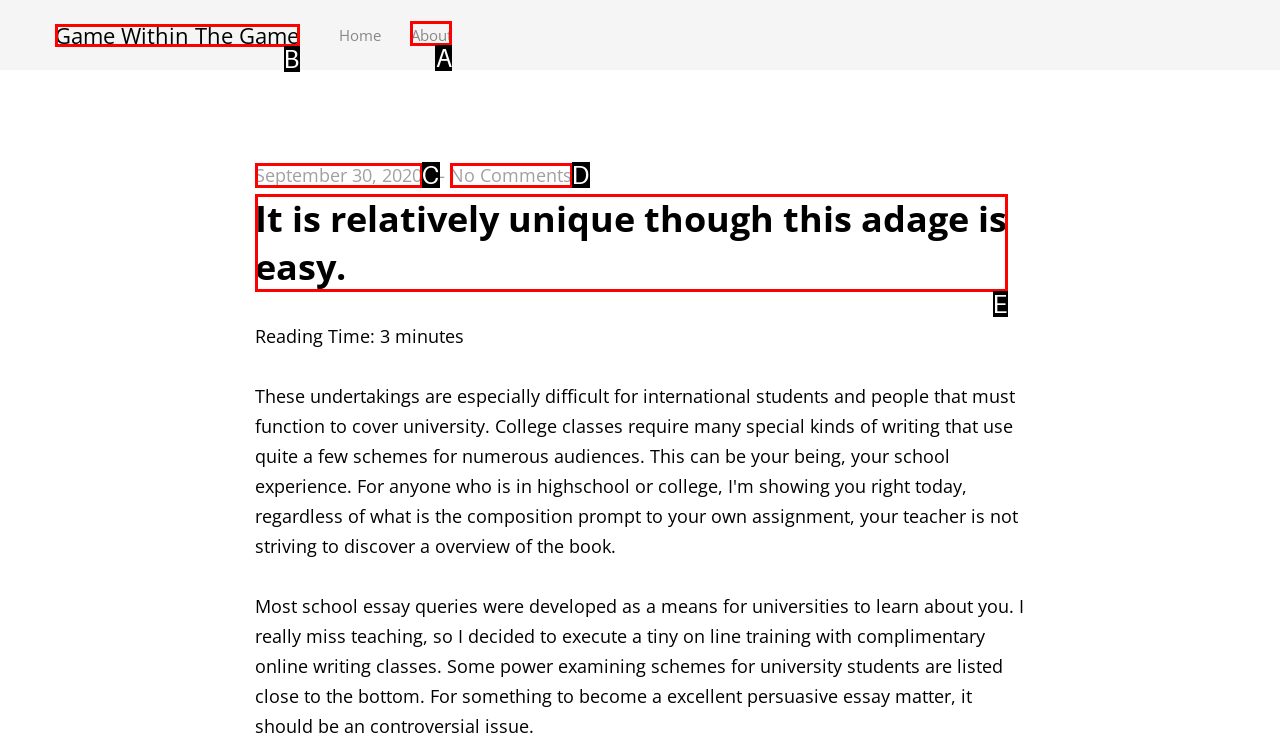Pick the option that corresponds to: Imperial Elite
Provide the letter of the correct choice.

None